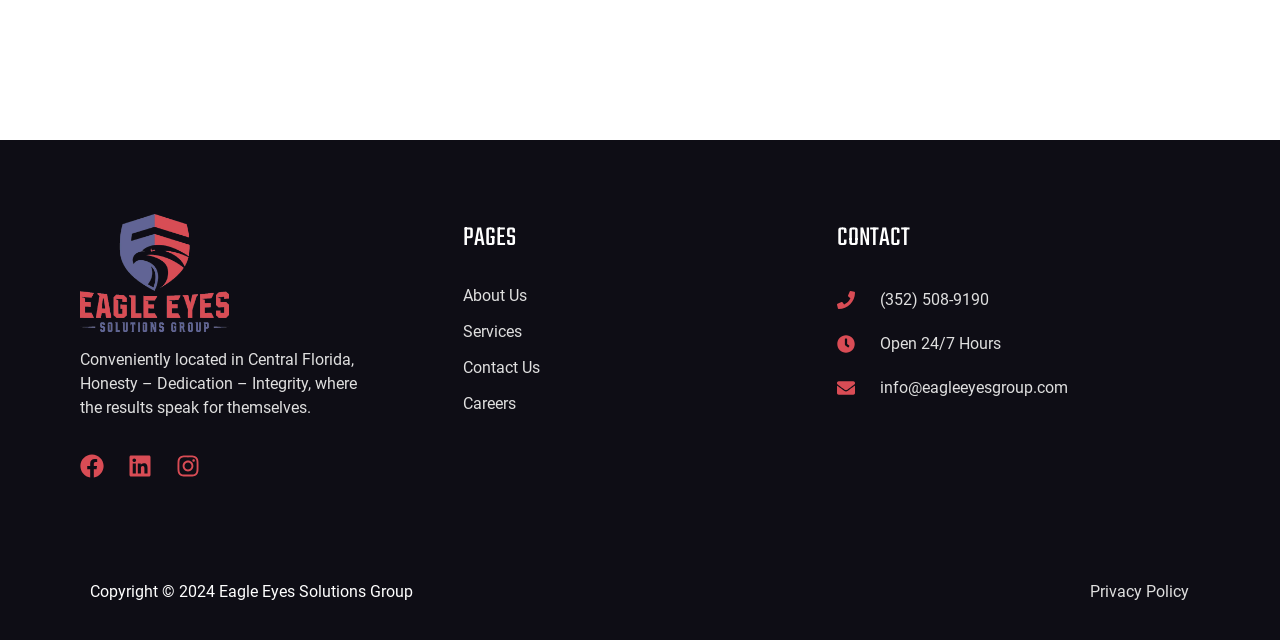Please determine the bounding box coordinates for the UI element described as: "Contact Us".

[0.362, 0.559, 0.422, 0.589]